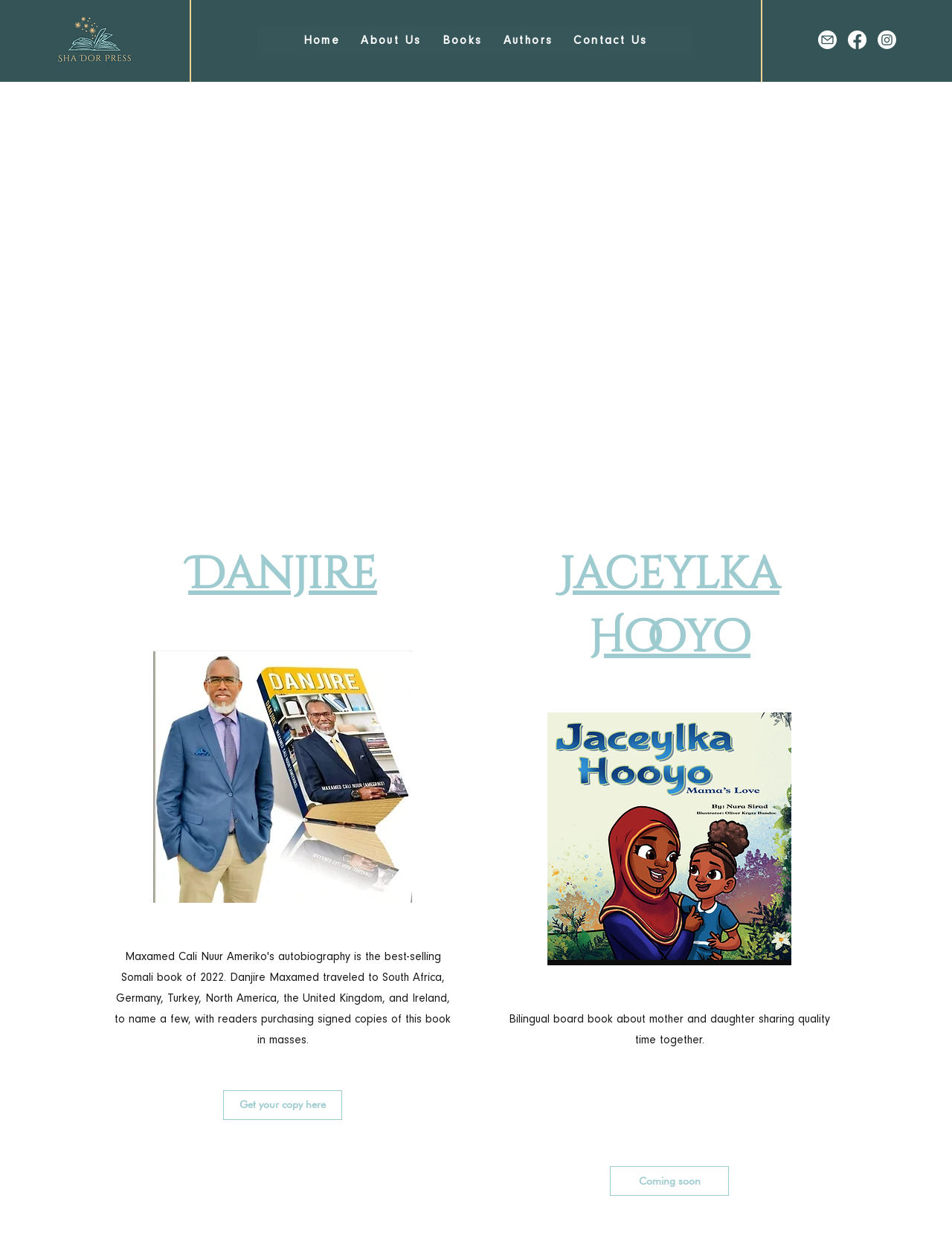Can you pinpoint the bounding box coordinates for the clickable element required for this instruction: "Visit Facebook page"? The coordinates should be four float numbers between 0 and 1, i.e., [left, top, right, bottom].

[0.891, 0.025, 0.91, 0.04]